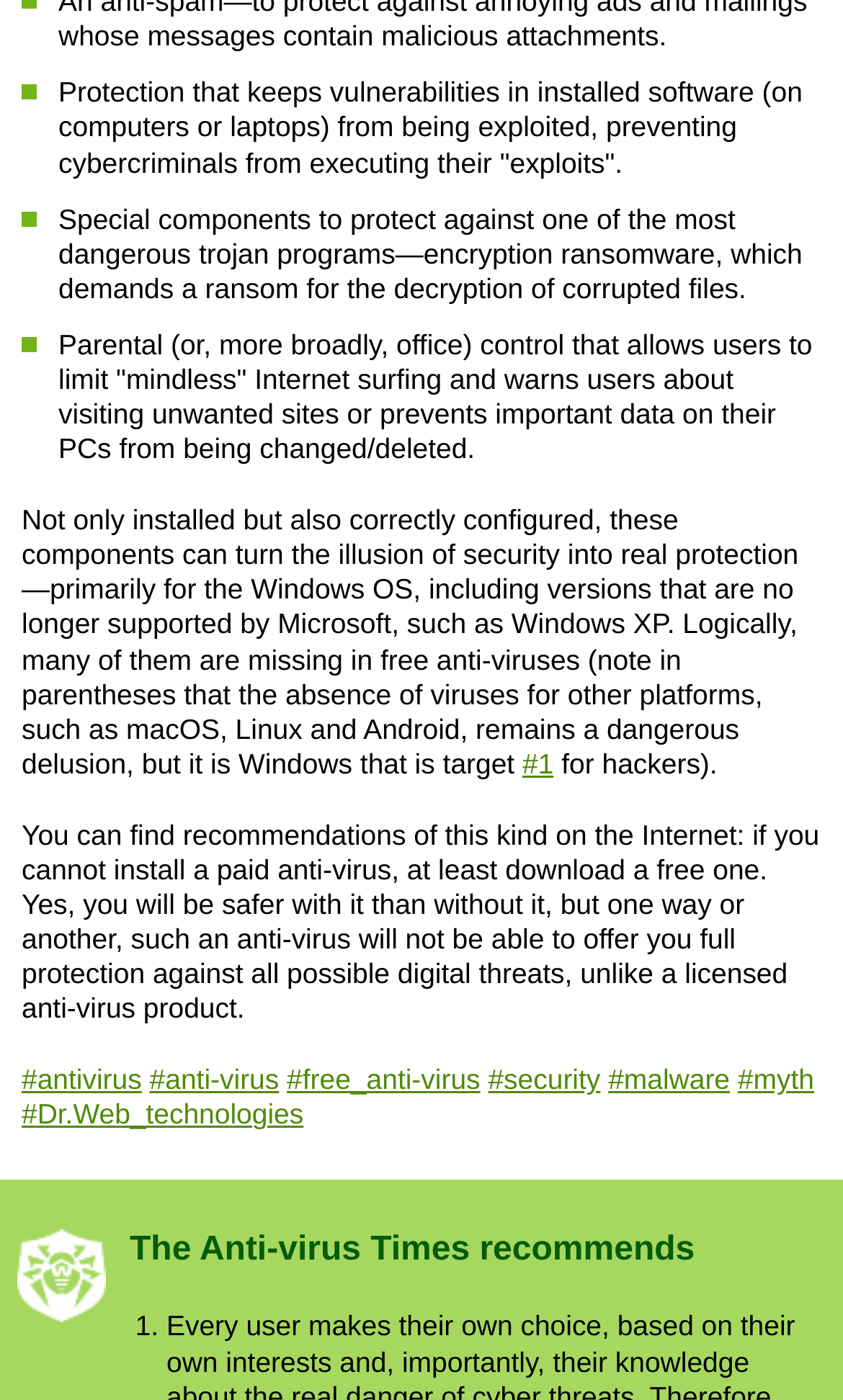What type of ransomware is mentioned on the webpage?
Look at the image and respond with a one-word or short phrase answer.

Encryption ransomware